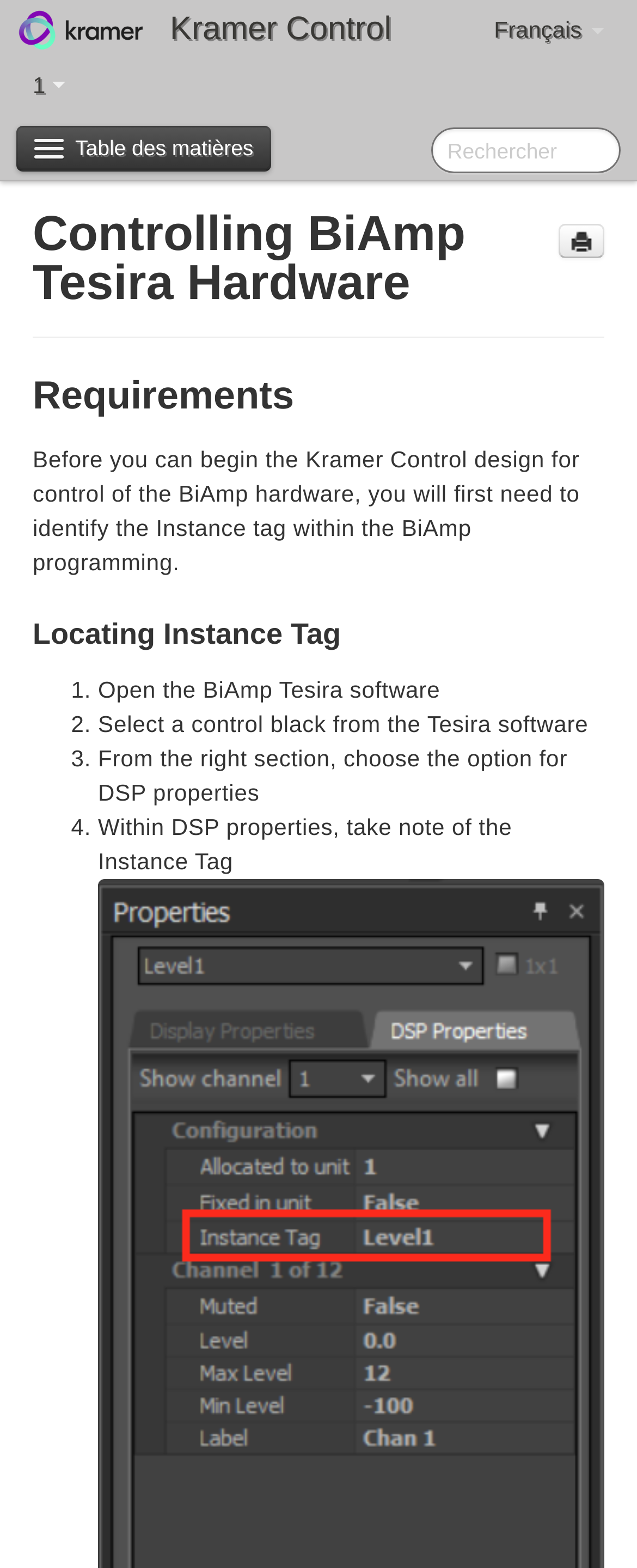Find the bounding box coordinates for the element that must be clicked to complete the instruction: "Create a new user interface". The coordinates should be four float numbers between 0 and 1, indicated as [left, top, right, bottom].

[0.154, 0.626, 0.897, 0.651]